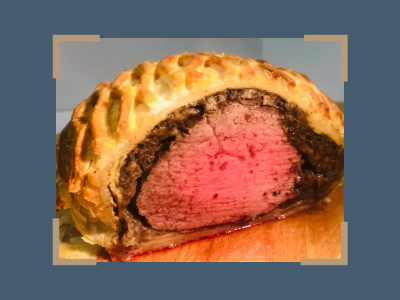What is the color of the beef tenderloin's interior?
We need a detailed and exhaustive answer to the question. Please elaborate.

The caption describes the cross-section of the Wellington, revealing a 'juicy center, exhibiting a tender pink interior', which indicates the color of the beef tenderloin's interior.